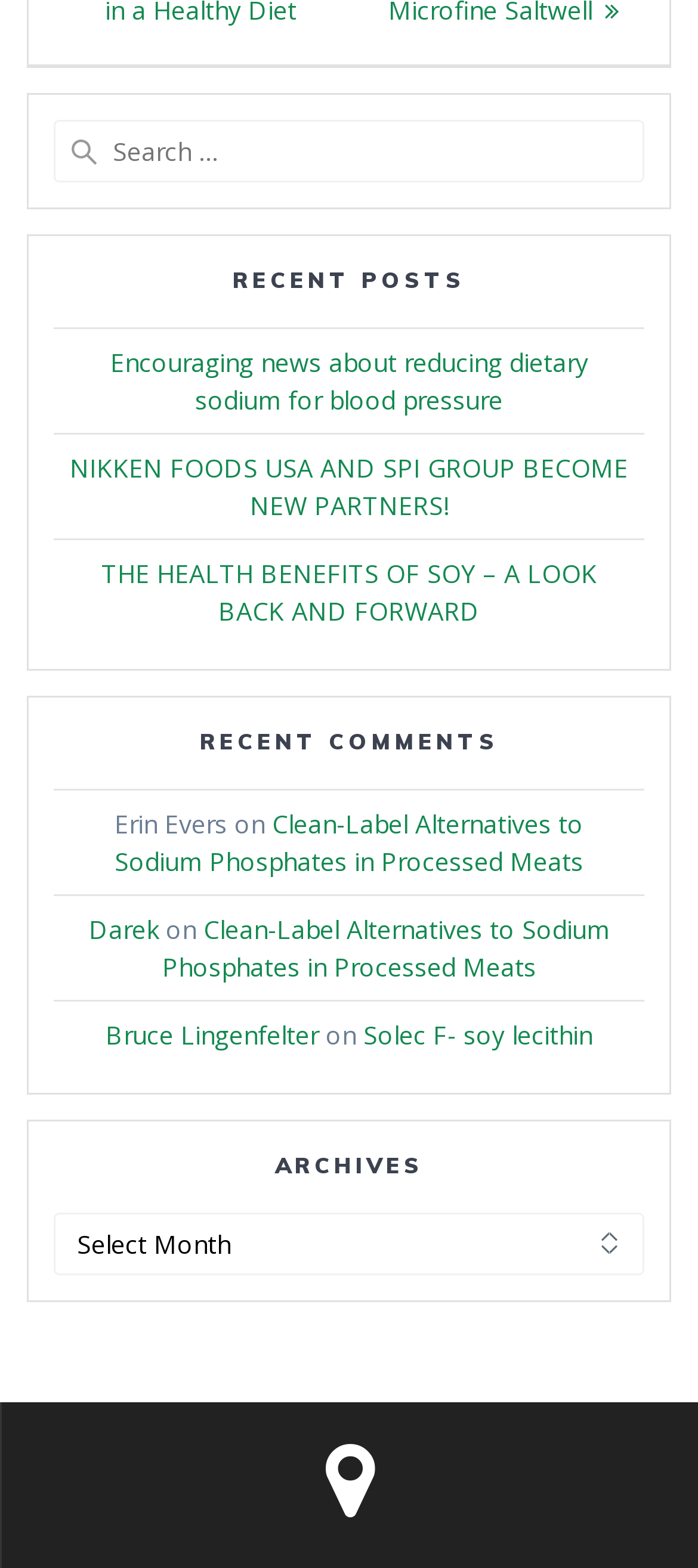Identify the bounding box coordinates necessary to click and complete the given instruction: "contact us now".

None